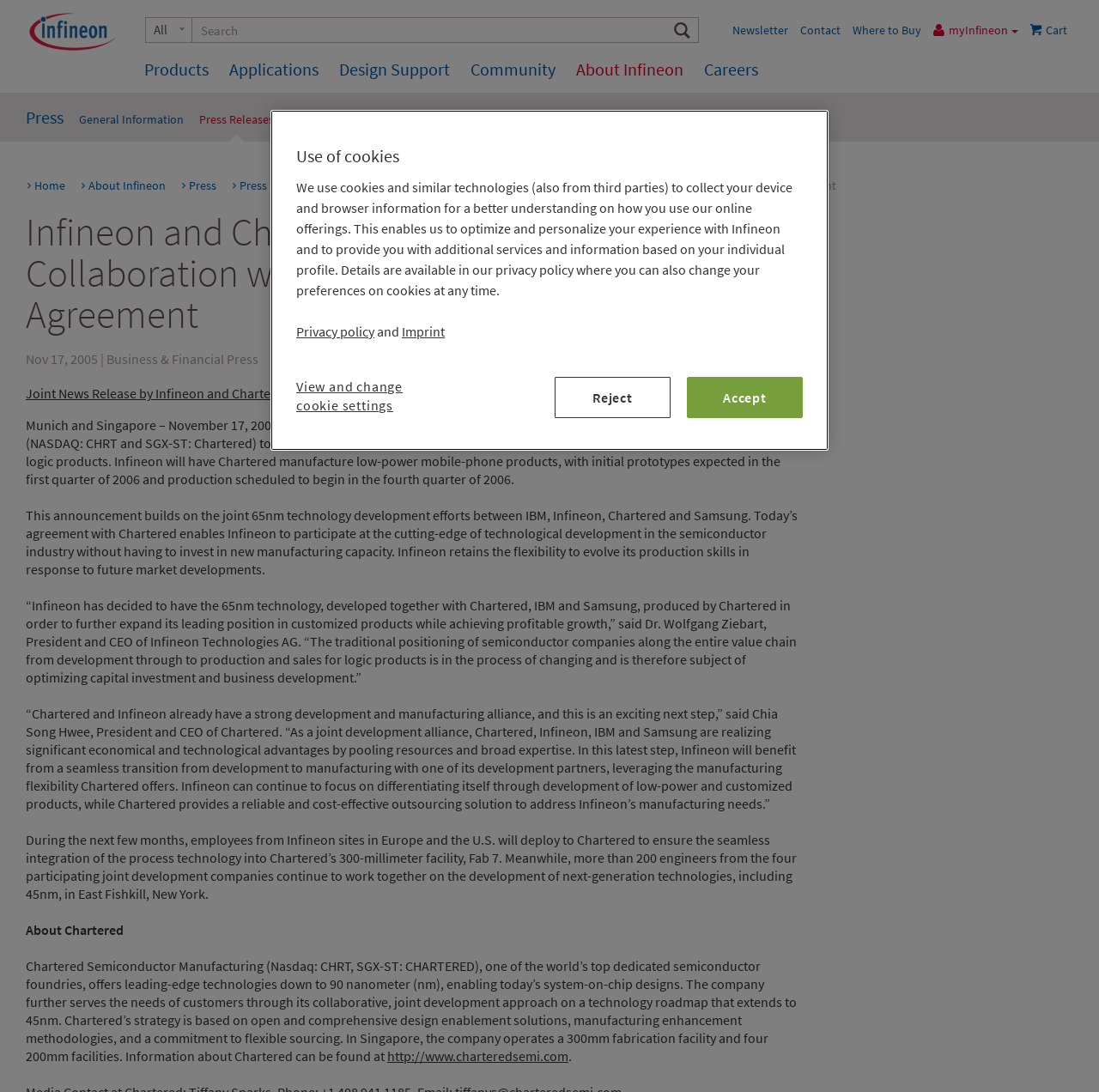Find the bounding box coordinates of the clickable element required to execute the following instruction: "Contact Infineon". Provide the coordinates as four float numbers between 0 and 1, i.e., [left, top, right, bottom].

[0.723, 0.02, 0.77, 0.035]